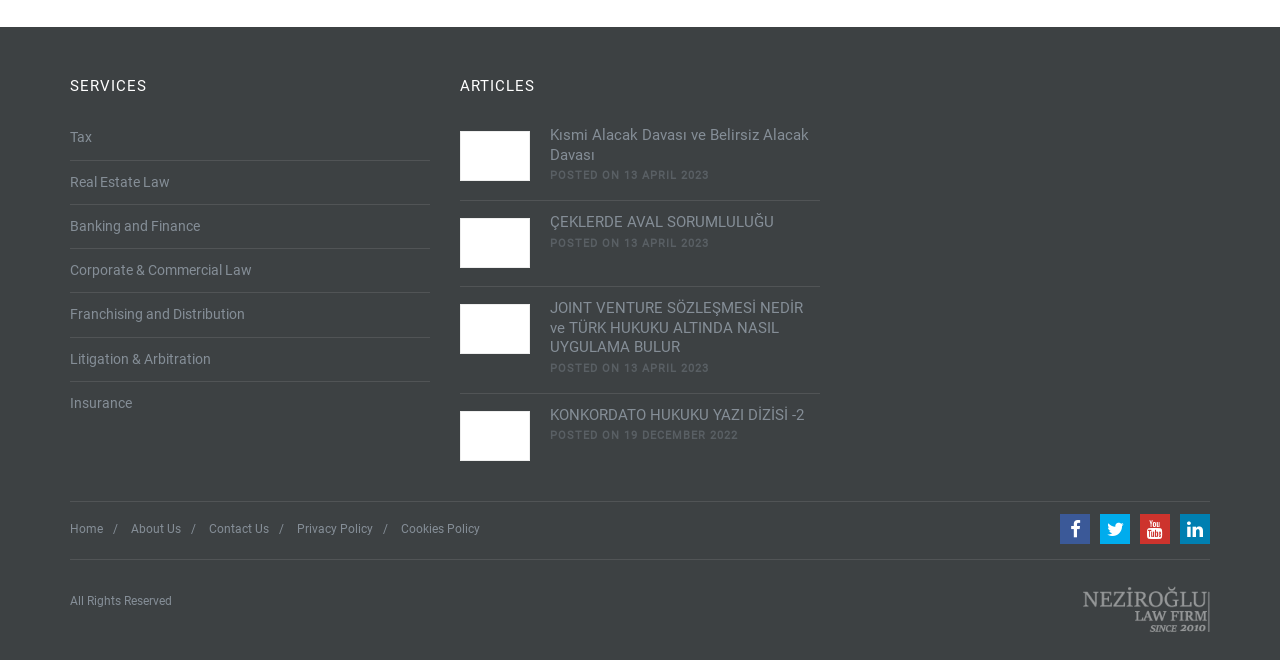What is the purpose of the icons with codes '', '', etc.? Based on the image, give a response in one word or a short phrase.

Social media links